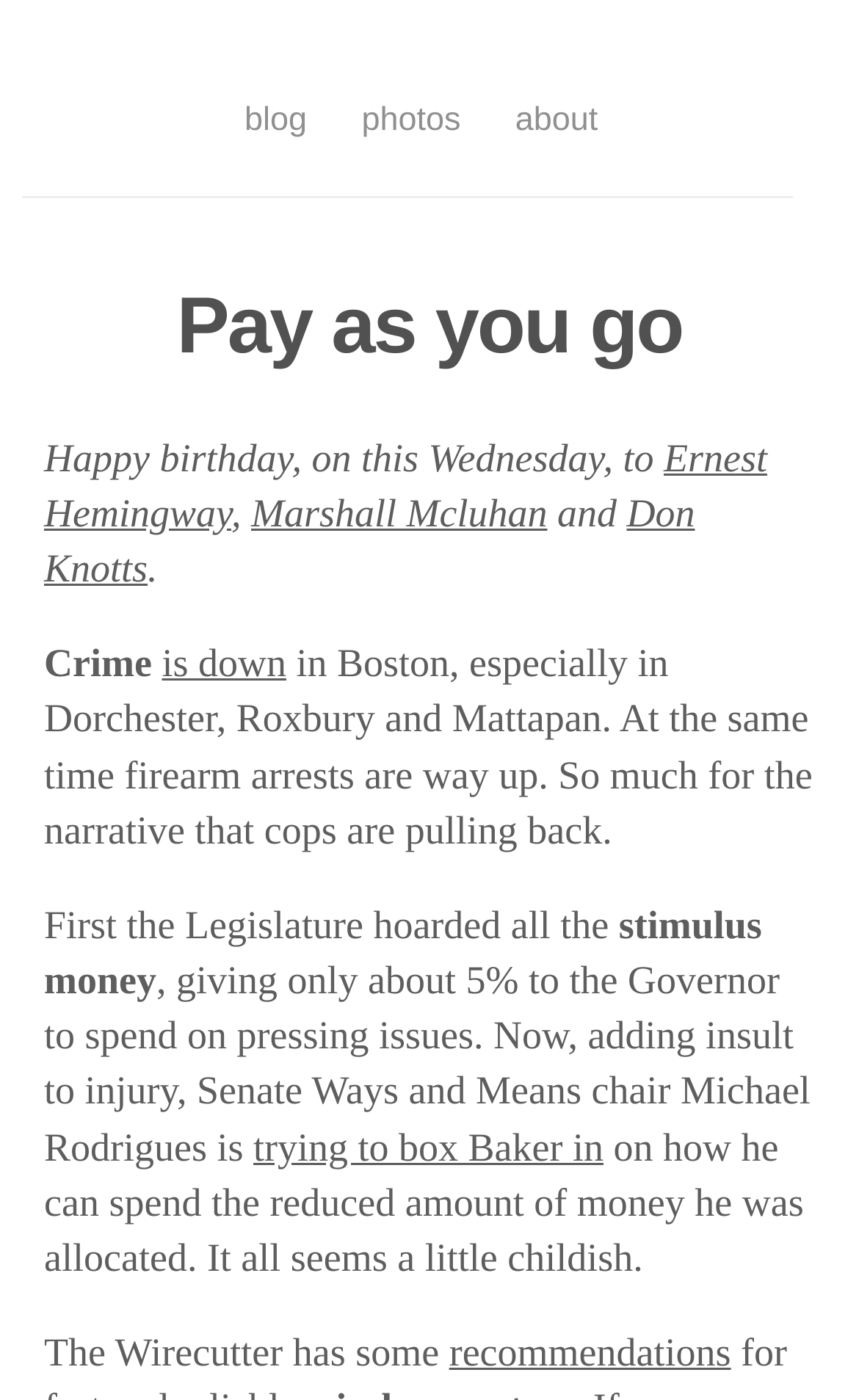Describe the entire webpage, focusing on both content and design.

This webpage appears to be a blog or news article page. At the top, there are five links: an empty link, "blog", "photos", "about", and another empty link, aligned horizontally across the page. Below these links, there is a large header that reads "Pay as you go". 

The main content of the page is divided into several paragraphs. The first paragraph starts with a birthday greeting to Ernest Hemingway, Marshall Mcluhan, and Don Knotts. The names of these individuals are clickable links. The paragraph continues with a discussion about crime rates in Boston, specifically in Dorchester, Roxbury, and Mattapan, and how firearm arrests are increasing.

The following paragraphs discuss the Massachusetts Legislature's handling of stimulus money, criticizing their allocation of funds and the restrictions placed on the Governor's spending. There are several links embedded in the text, including "is down", "trying to box Baker in", and "recommendations". The article concludes with a mention of The Wirecutter's recommendations.

Throughout the page, the text is arranged in a clear and readable format, with headings and links that help to organize the content.